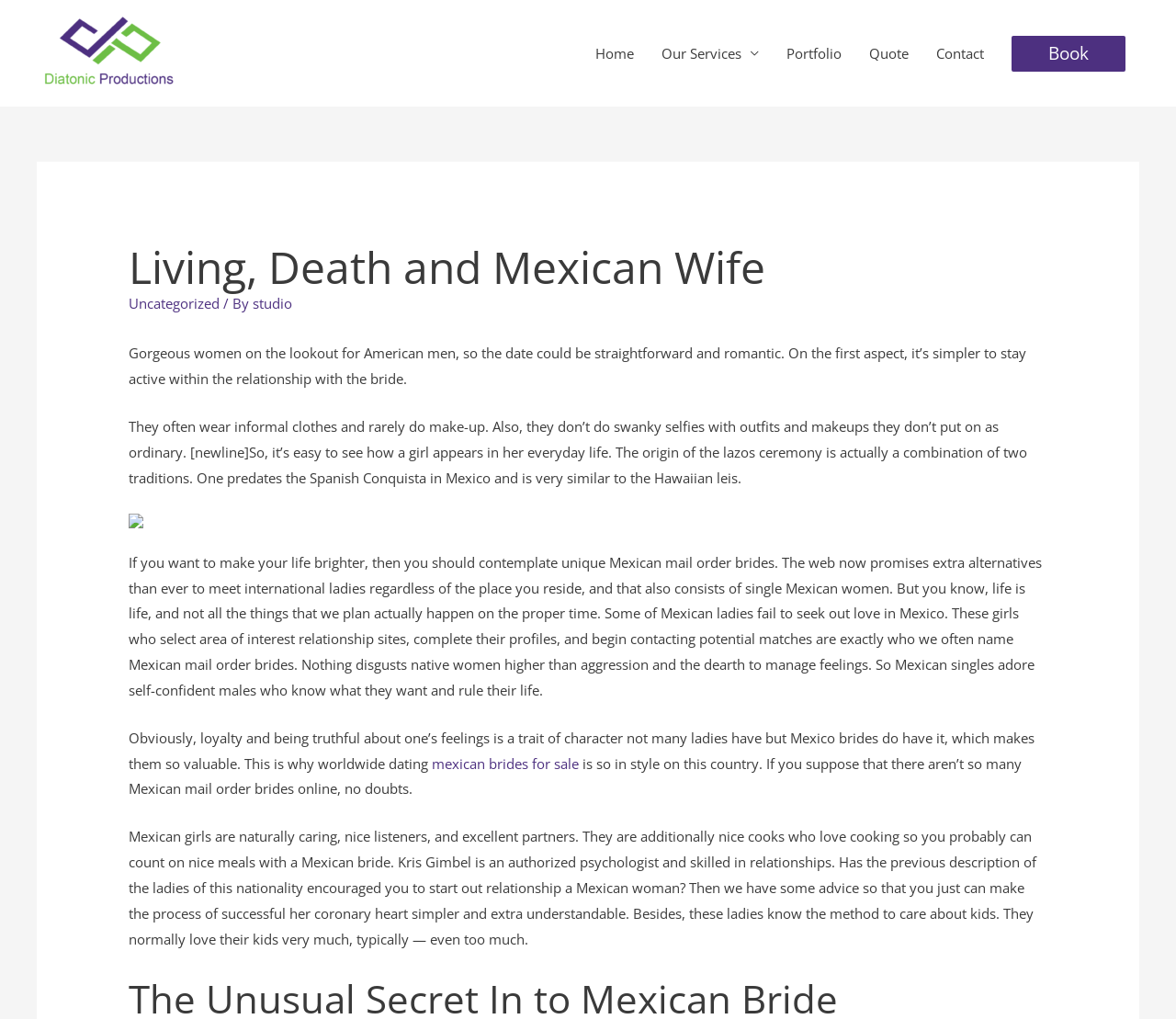Can you find the bounding box coordinates for the element to click on to achieve the instruction: "Click the 'Home' link"?

[0.495, 0.025, 0.551, 0.079]